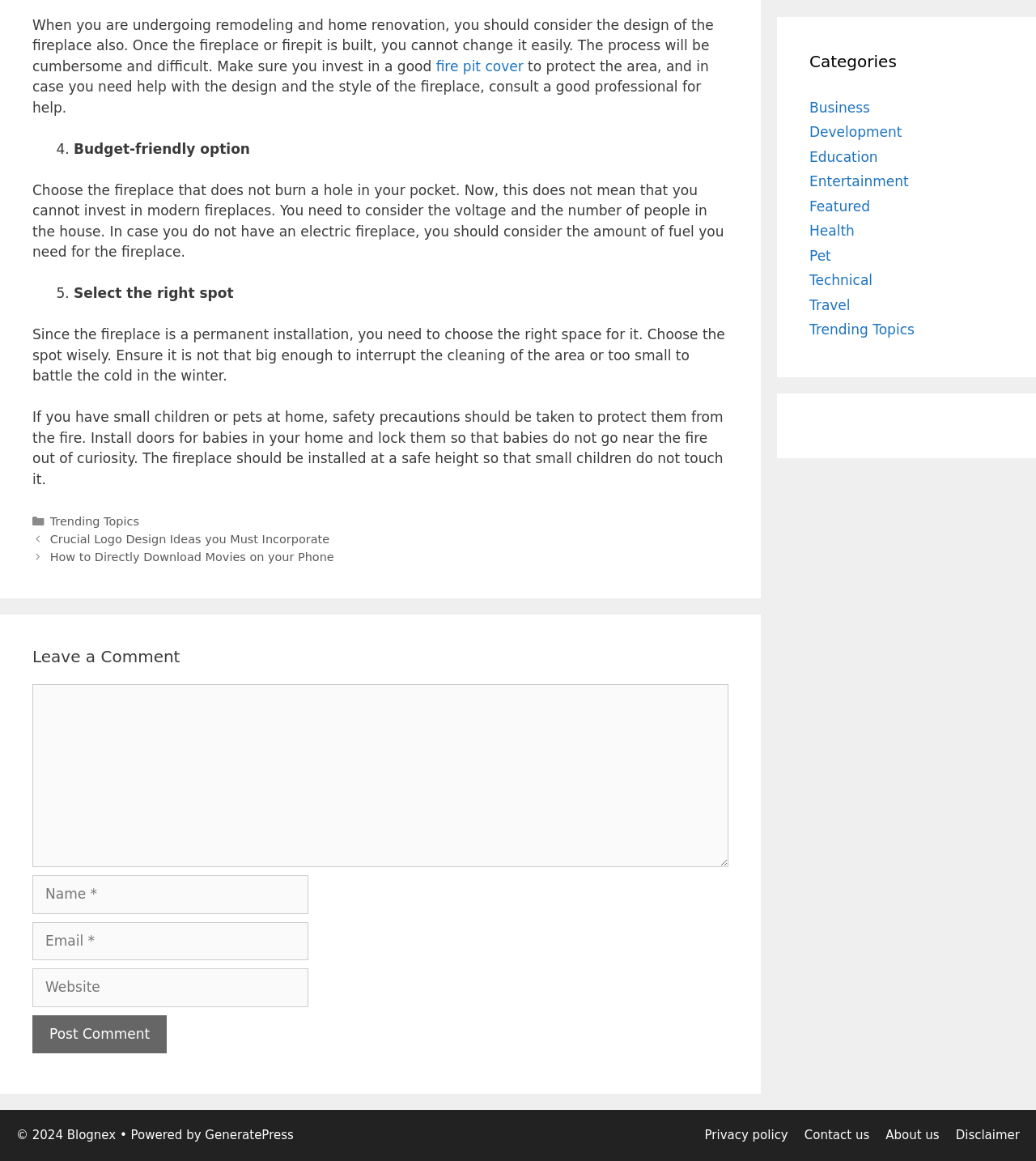What factors should be considered when choosing a fireplace?
Kindly offer a detailed explanation using the data available in the image.

The article mentions that when choosing a fireplace, one should consider the budget and the number of people in the house, as these factors will affect the type of fireplace that is suitable.